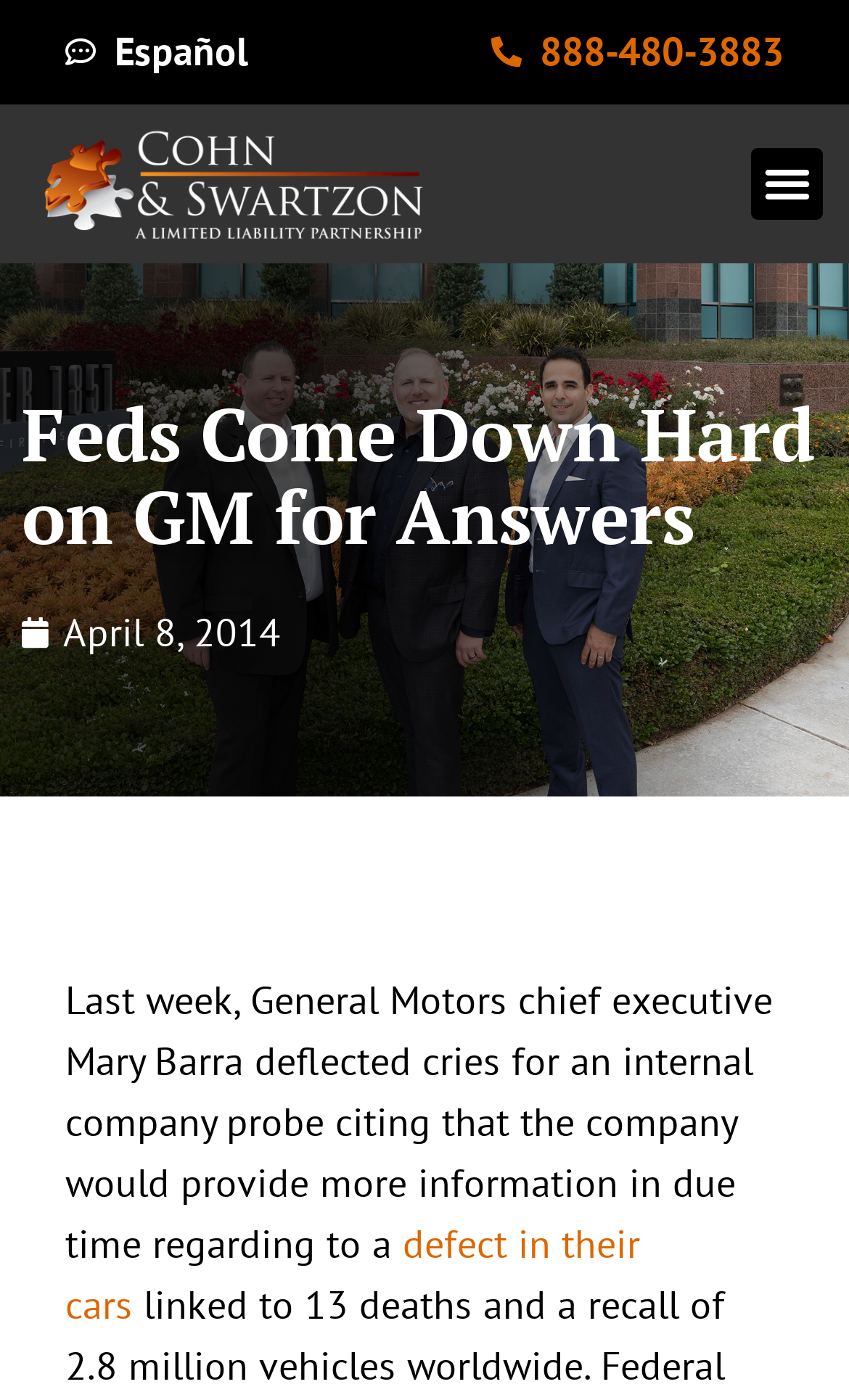Determine the bounding box for the described UI element: "April 8, 2014".

[0.026, 0.43, 0.331, 0.473]